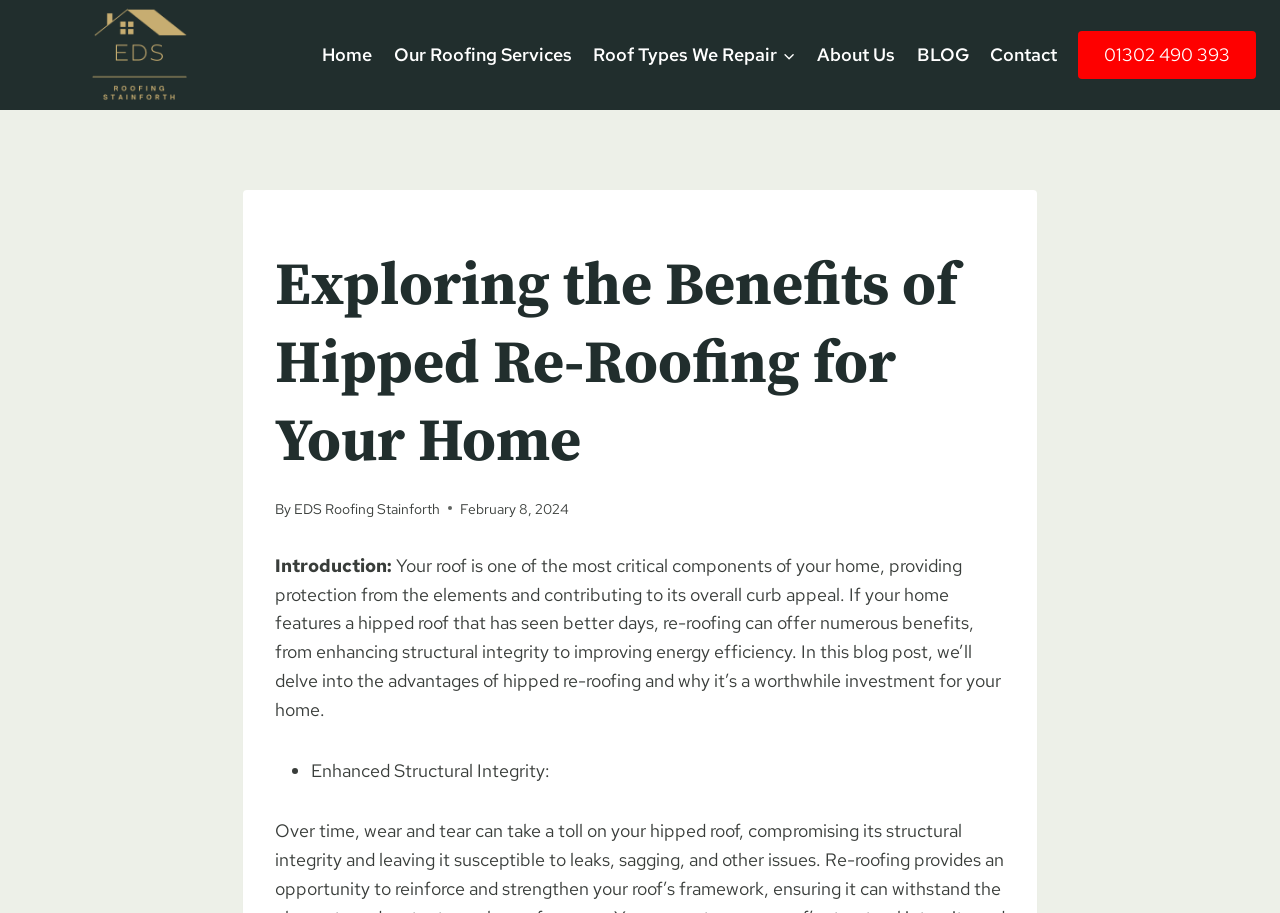What is the principal heading displayed on the webpage?

Exploring the Benefits of Hipped Re-Roofing for Your Home